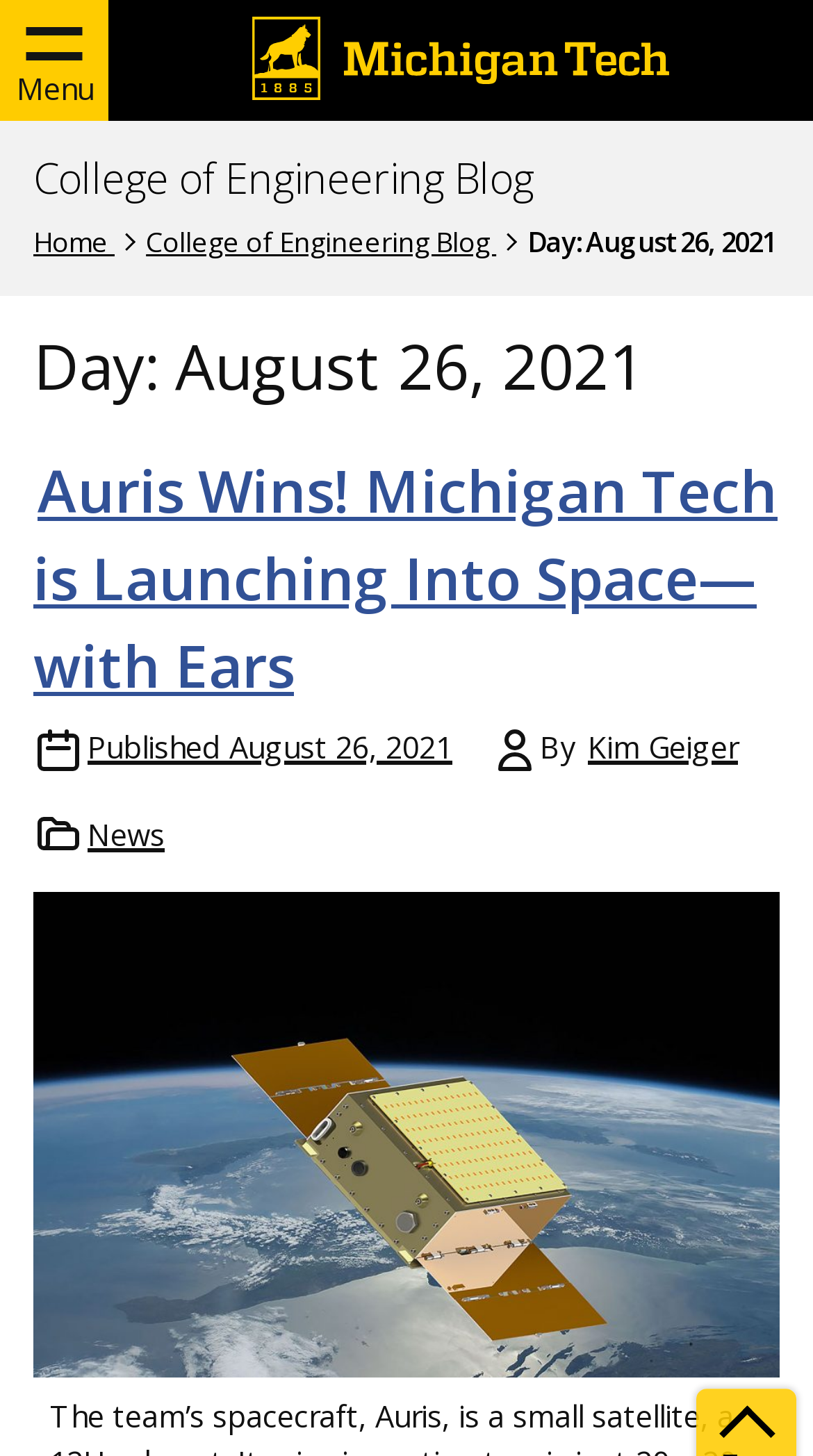Create a detailed narrative of the webpage’s visual and textual elements.

The webpage is a blog page from the College of Engineering Blog, specifically showcasing posts from August 26, 2021. At the top left corner, there is a button labeled "Menu". Next to it, on the top center, is a link to the Michigan Tech Logo, which is accompanied by an image of the logo. 

Below the logo, there is a link to the "College of Engineering Blog" on the top left, and a navigation section labeled "breadcrumbs" that spans across the top of the page. The breadcrumbs section contains three links: "Home", "College of Engineering Blog", and a text "Day: August 26, 2021". 

Under the breadcrumbs section, there is a heading that reads "Day: August 26, 2021", which serves as a title for the page. Below the title, there is a heading that reads "Auris Wins! Michigan Tech is Launching Into Space—with Ears", which is a title of a blog post. This post has a link to the full article, and is followed by a link to the publication date "Published August 26, 2021", a text "By", and a link to the author "Kim Geiger". 

On the right side of the publication date, there is a list labeled "Categories" that contains a single link to the category "News".